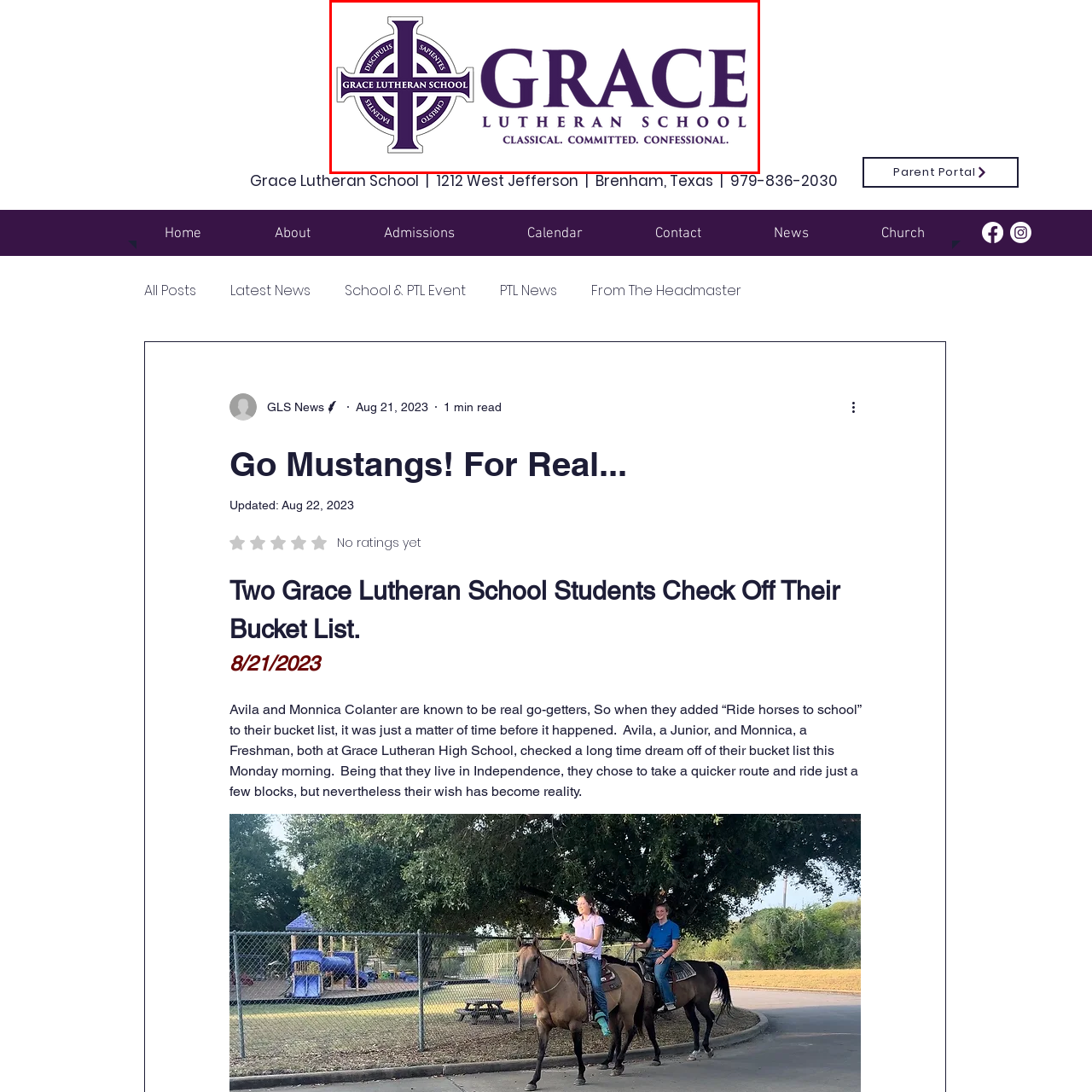Explain in detail what is happening in the image enclosed by the red border.

This image features the logo of Grace Lutheran School, located in Brenham, Texas. The logo is prominently designed with a purple and white color scheme, combining a traditional-style cross with the school's name. The cross is adorned with the words "Discipulis," "Sapientes," and "Christo," emphasizing the school's commitment to classical education and its Christian values. Below the cross, "GRACE LUTHERAN SCHOOL" is boldly displayed, with "CLASSICAL. COMMITTED. CONFESSIONAL." situated beneath it, reflecting the school's educational philosophy and mission. This logo encapsulates the institution's dedication to fostering a nurturing and principled learning environment.